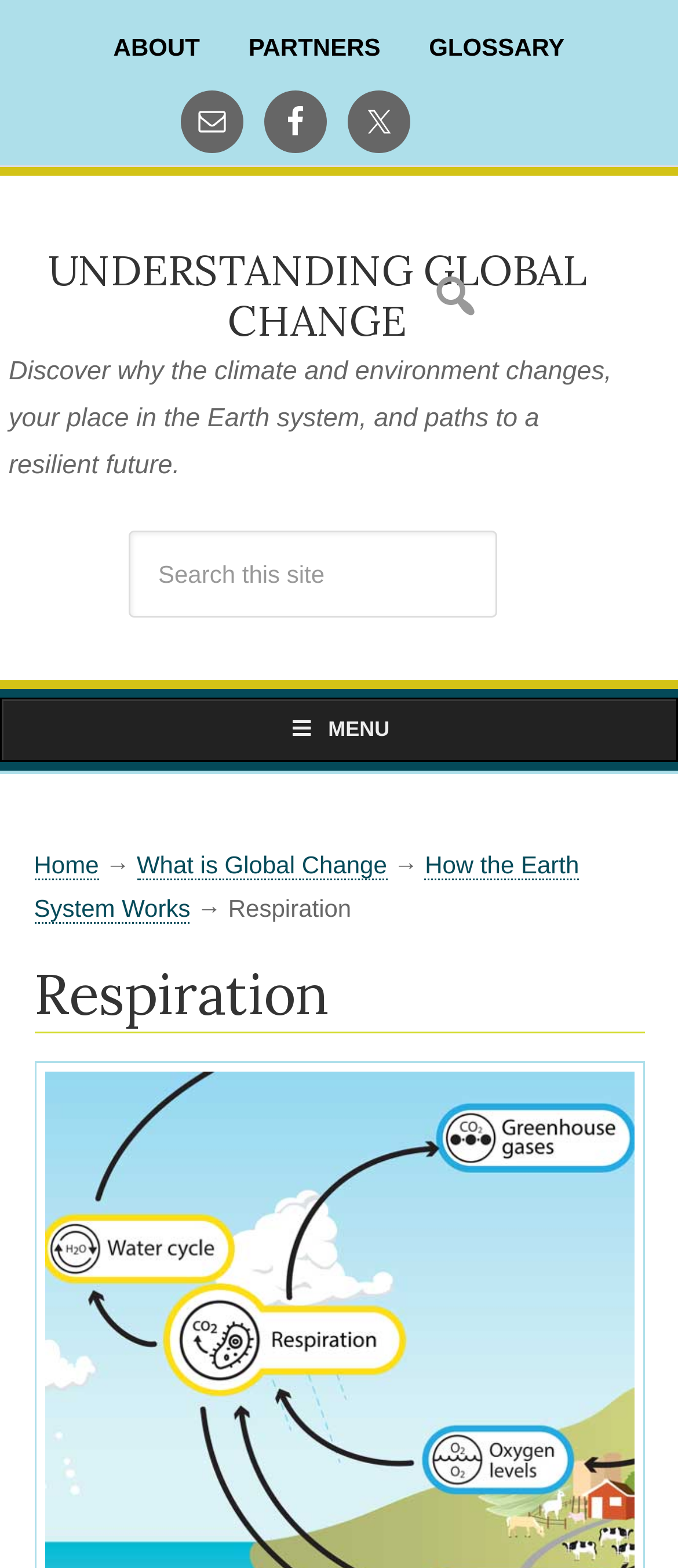Create a detailed narrative describing the layout and content of the webpage.

The webpage is about understanding global change, with a focus on respiration. At the top, there are four links: "ABOUT", "PARTNERS", and "GLOSSARY", spaced evenly apart, and an "Email" link with an accompanying image of an envelope. Next to the "Email" link are social media links, "Facebook" and "Twitter", each with their respective icons.

Below these links, there is a large heading that reads "UNDERSTANDING GLOBAL CHANGE". Underneath this heading, there is a paragraph of text that explains the purpose of the website, which is to discover why the climate and environment change, and how to achieve a resilient future.

To the right of this paragraph, there is a search box with a placeholder text "Search this site" and a button with a magnifying glass icon. Below the search box, there is a main navigation menu labeled "Main" with a toggle button that says "MENU". 

The main content of the webpage is divided into sections, with links to different topics such as "Home", "What is Global Change", "How the Earth System Works", and "Respiration". The "Respiration" link is highlighted, indicating that it is the current page. There is also a heading that reads "Respiration" at the bottom of the page, which suggests that the main content of the page is related to this topic.